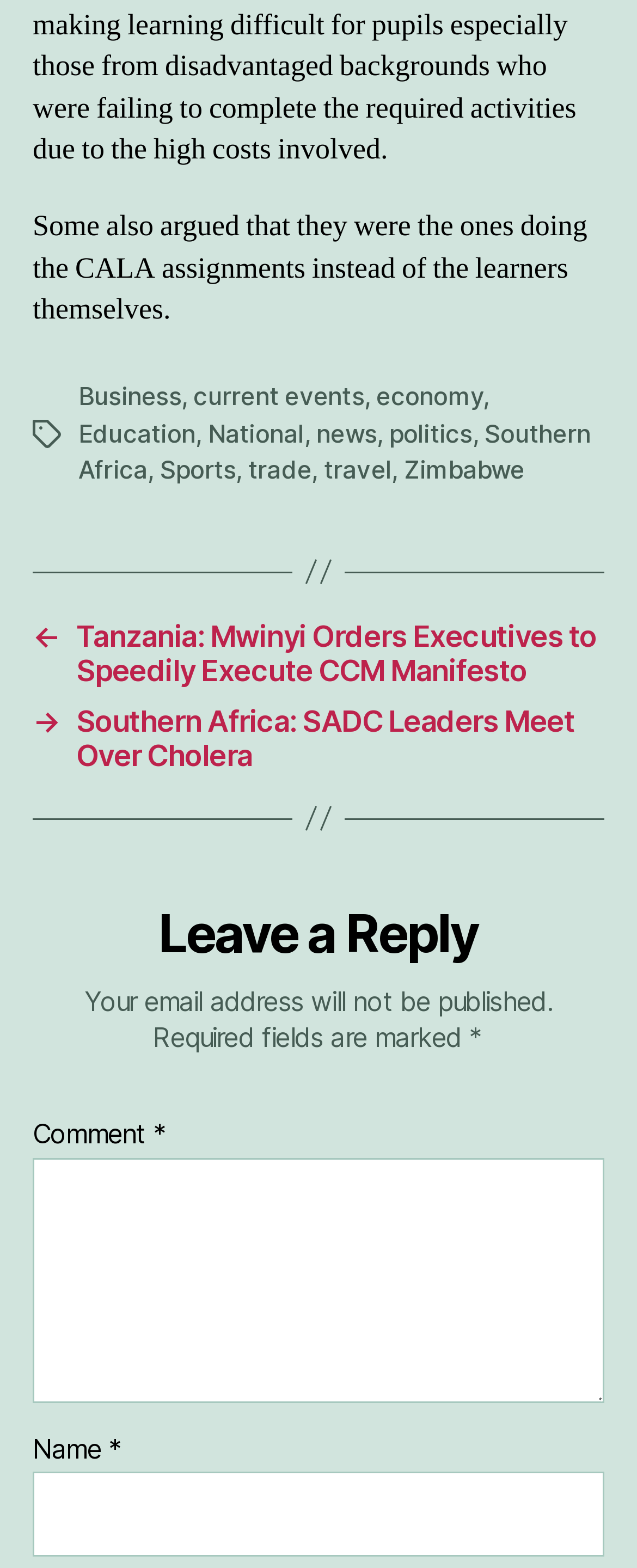Identify the bounding box for the UI element specified in this description: "current events". The coordinates must be four float numbers between 0 and 1, formatted as [left, top, right, bottom].

[0.304, 0.243, 0.572, 0.262]